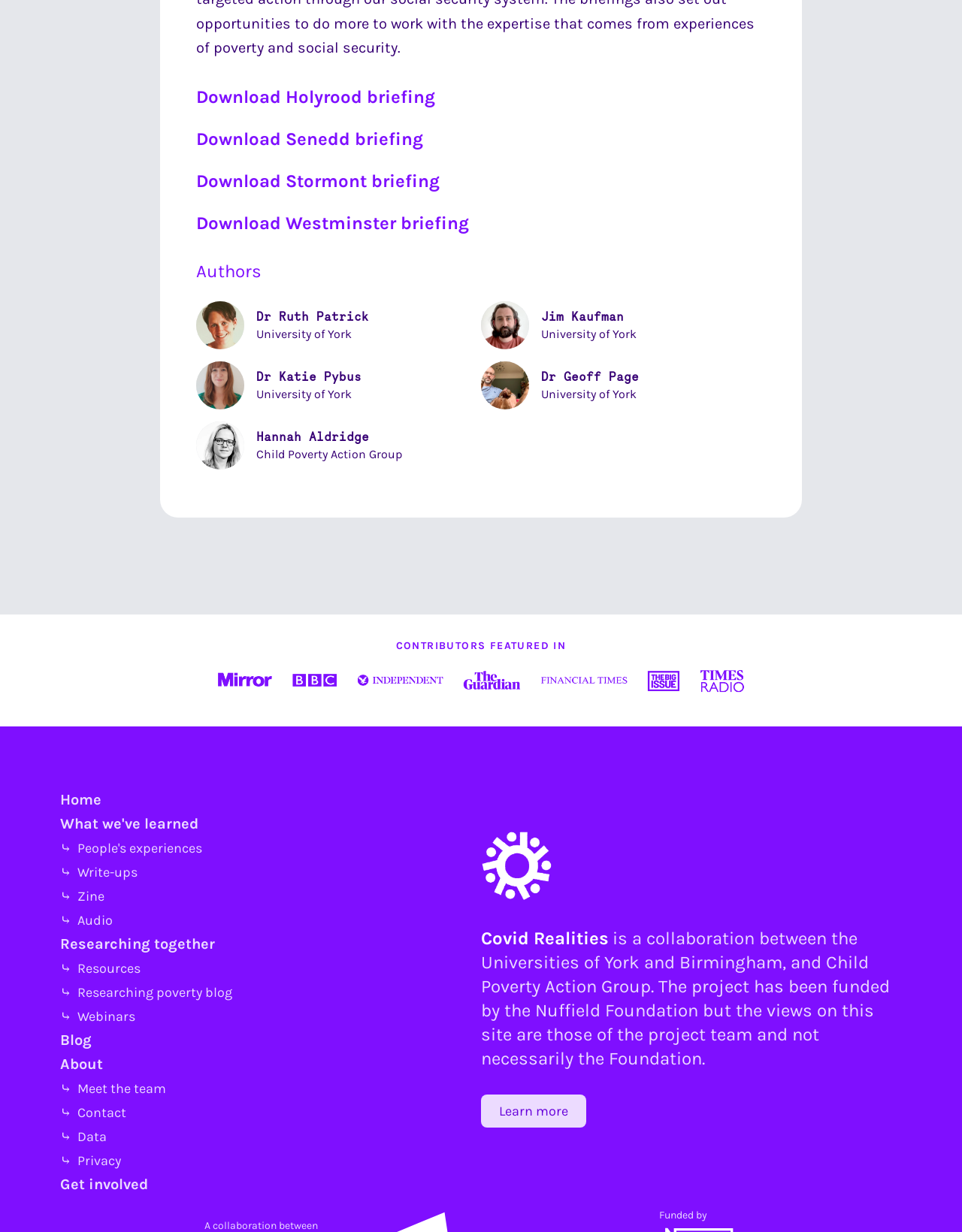Could you find the bounding box coordinates of the clickable area to complete this instruction: "Read recent post A Quick Guide to MSME Loan Eligibility"?

None